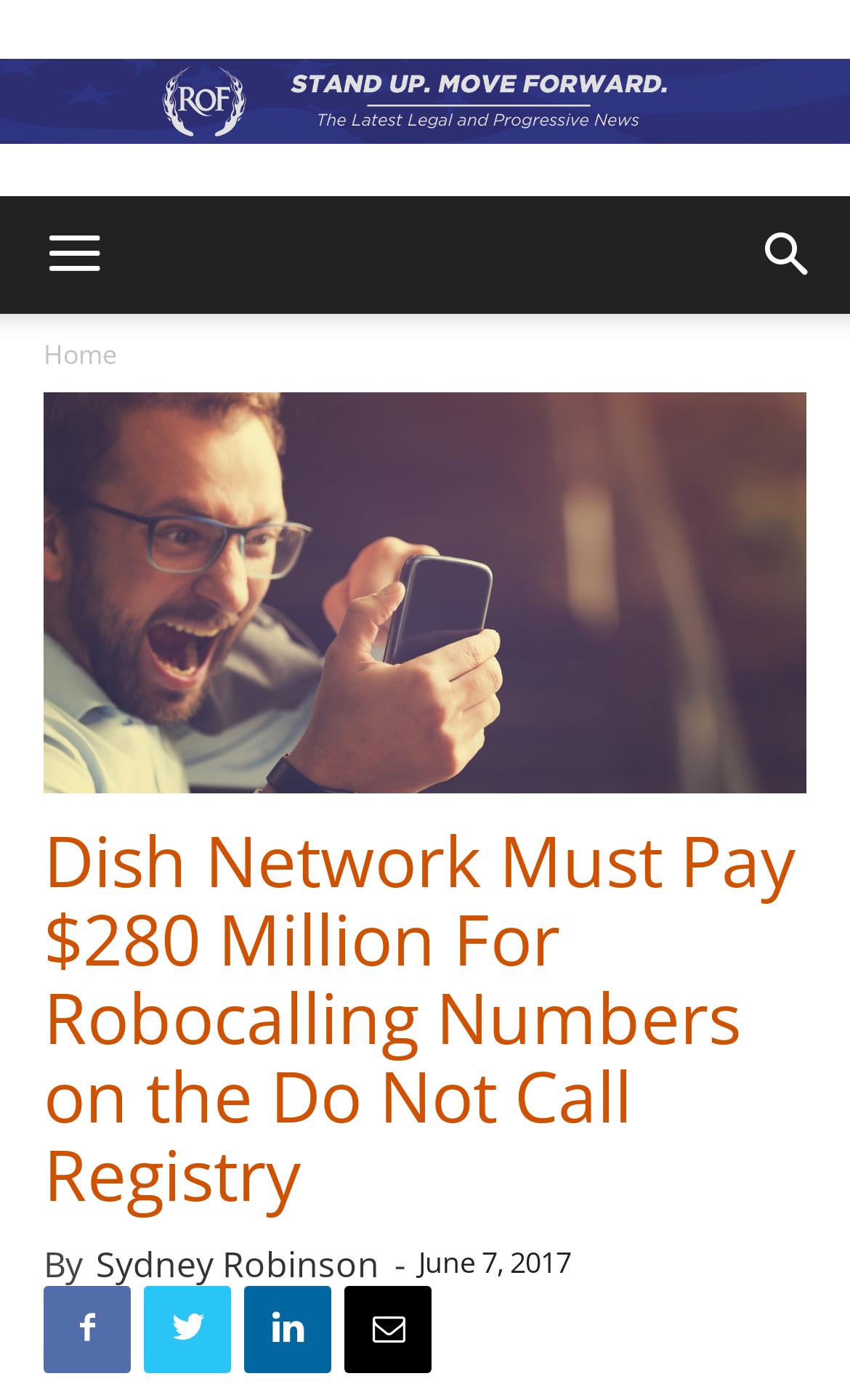Who is the author of the article?
Using the information from the image, provide a comprehensive answer to the question.

I determined the answer by looking at the byline of the article, which states 'By Sydney Robinson'. This suggests that Sydney Robinson is the author of the article.